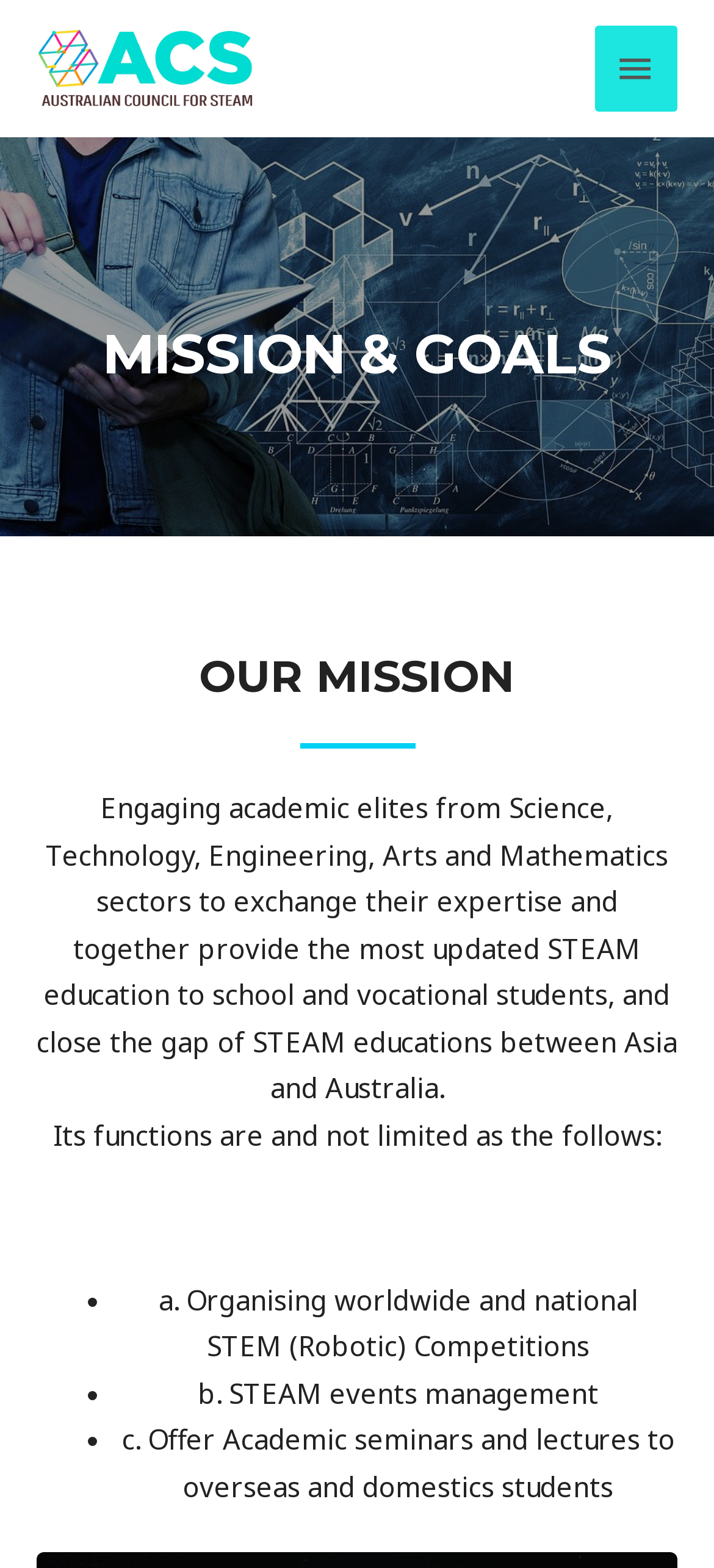Please locate and retrieve the main header text of the webpage.

MISSION & GOALS